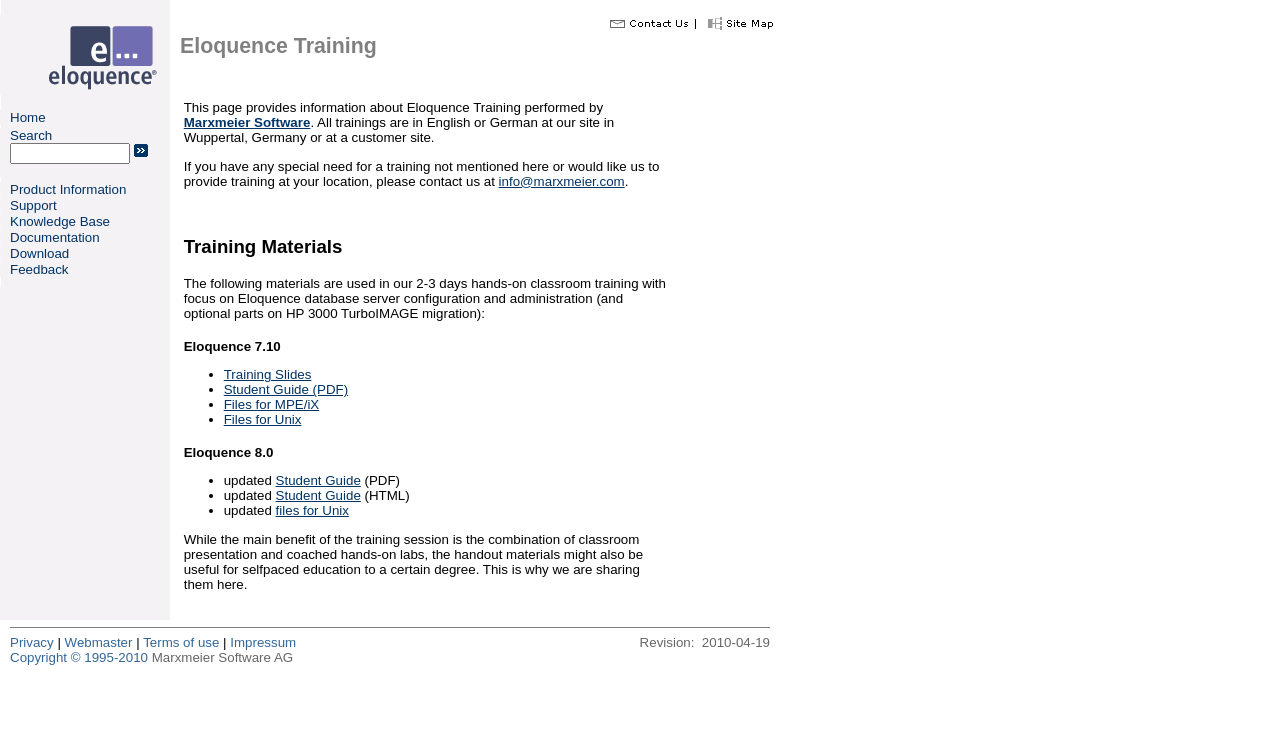Where are the trainings usually held?
Give a thorough and detailed response to the question.

The trainings are usually held at the Marxmeier Software site in Wuppertal, Germany, or at a customer site, as mentioned in the webpage content.